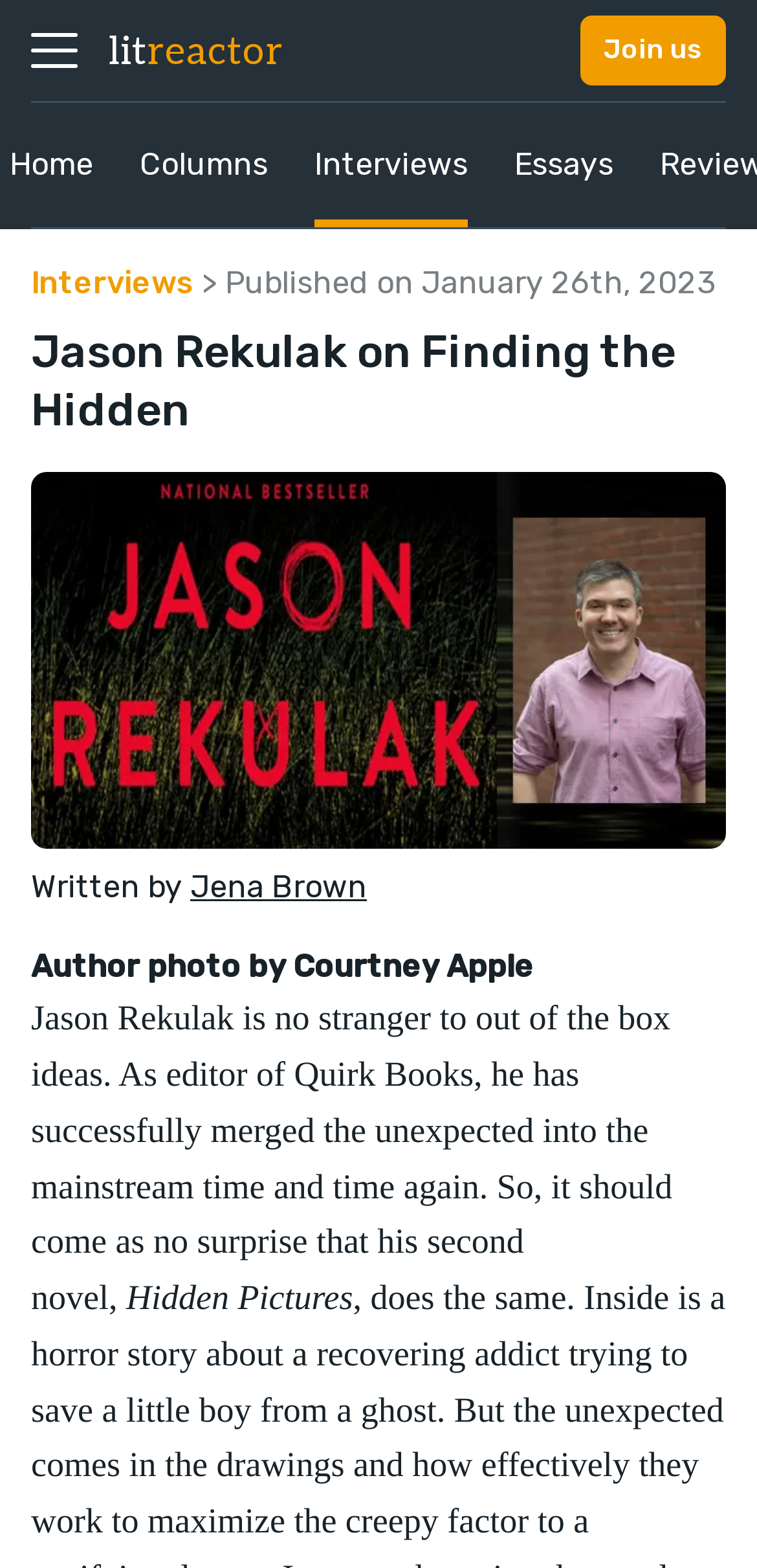Determine the bounding box coordinates of the clickable region to execute the instruction: "Go to the 'Home' page". The coordinates should be four float numbers between 0 and 1, denoted as [left, top, right, bottom].

[0.013, 0.066, 0.123, 0.145]